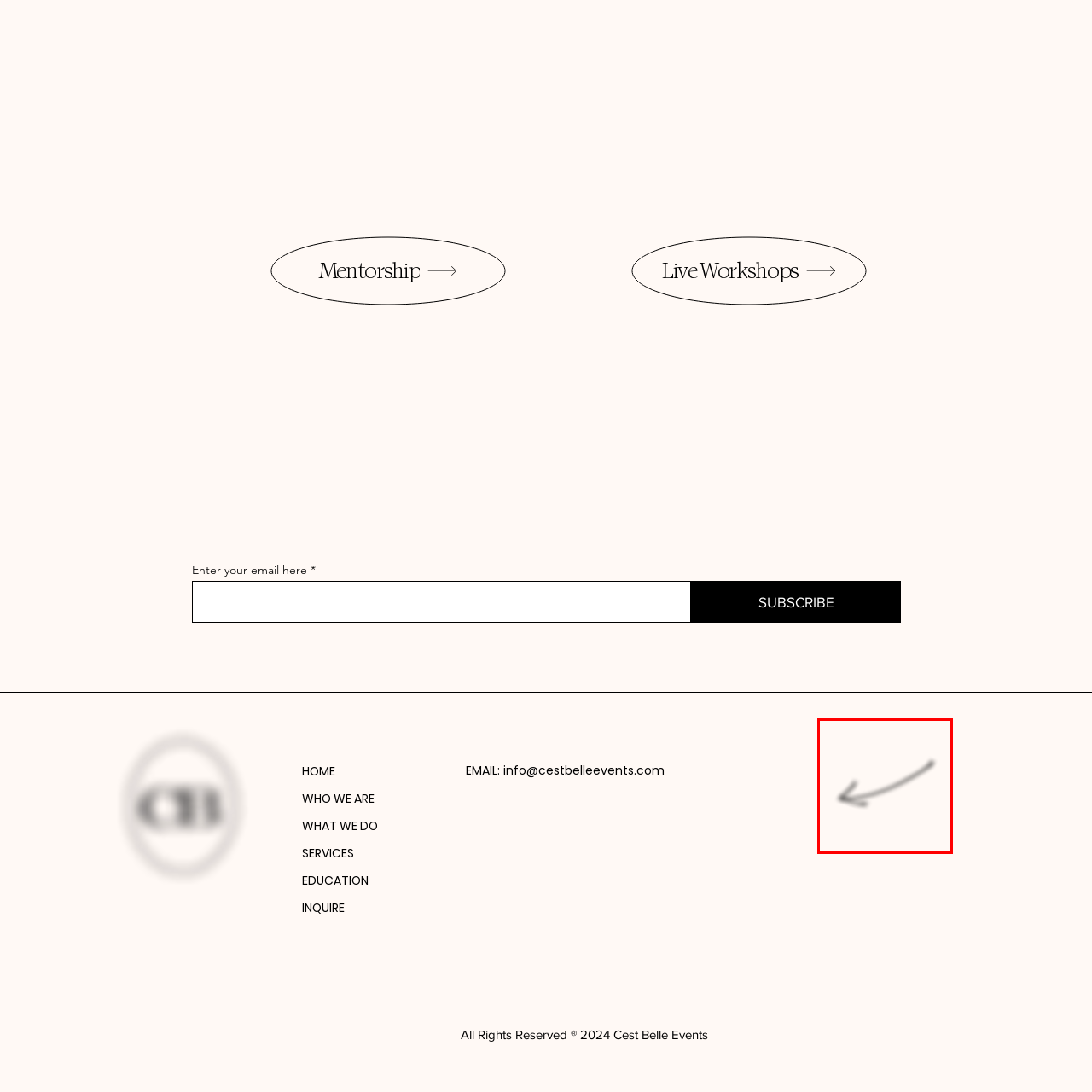Check the section outlined in red, What is the purpose of the arrow design? Please reply with a single word or phrase.

Guide viewers' attention